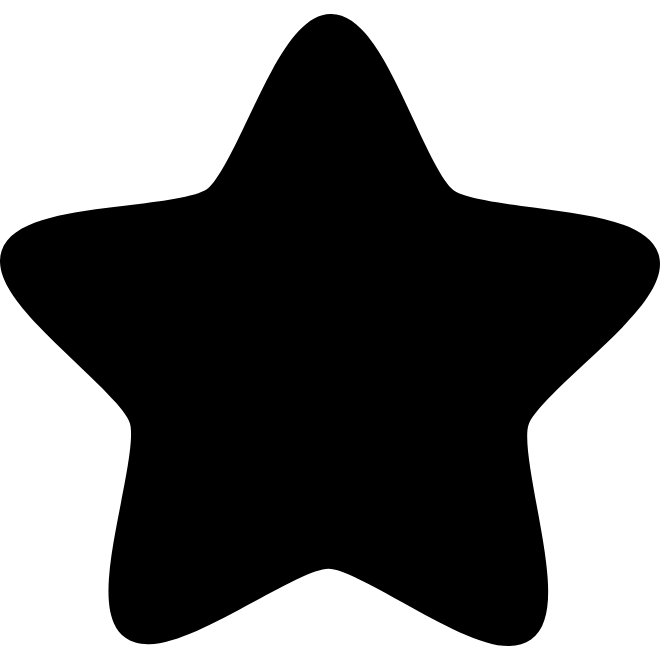Generate a descriptive account of all visible items and actions in the image.

The image features a bold, five-pointed star shape, characterized by its smooth edges and a distinctive, symmetrical design. The star is filled with a solid black color, creating a striking contrast against its background. This simple yet timeless shape is often associated with various meanings, such as excellence, achievement, and celebration. It serves as a versatile graphic element that can be used in numerous contexts, from design and branding to award markers and decorative motifs. The star's outline emphasizes its geometric form, making it an eye-catching symbol in any visual composition.